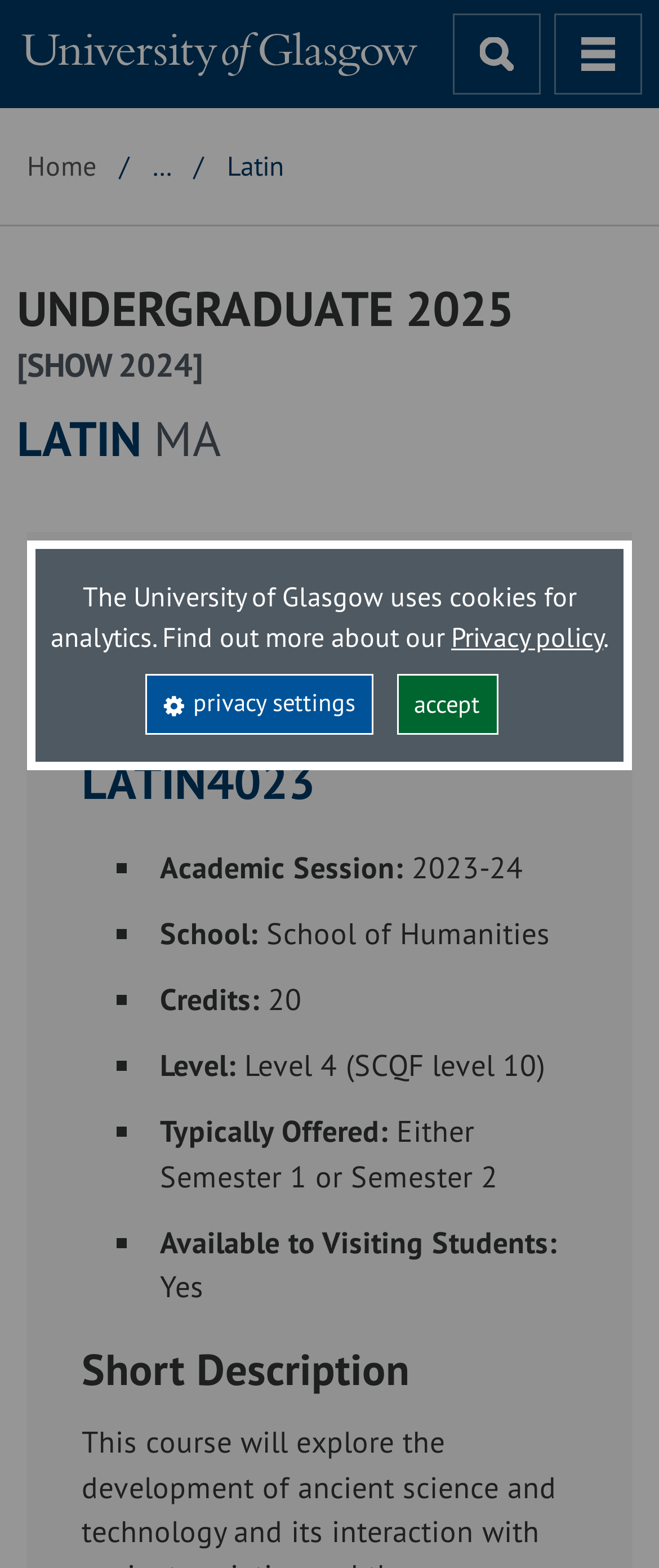What is the degree program being described?
Please provide a detailed and comprehensive answer to the question.

I found the answer by looking at the heading on the webpage, which specifically mentions 'LATIN MA'.